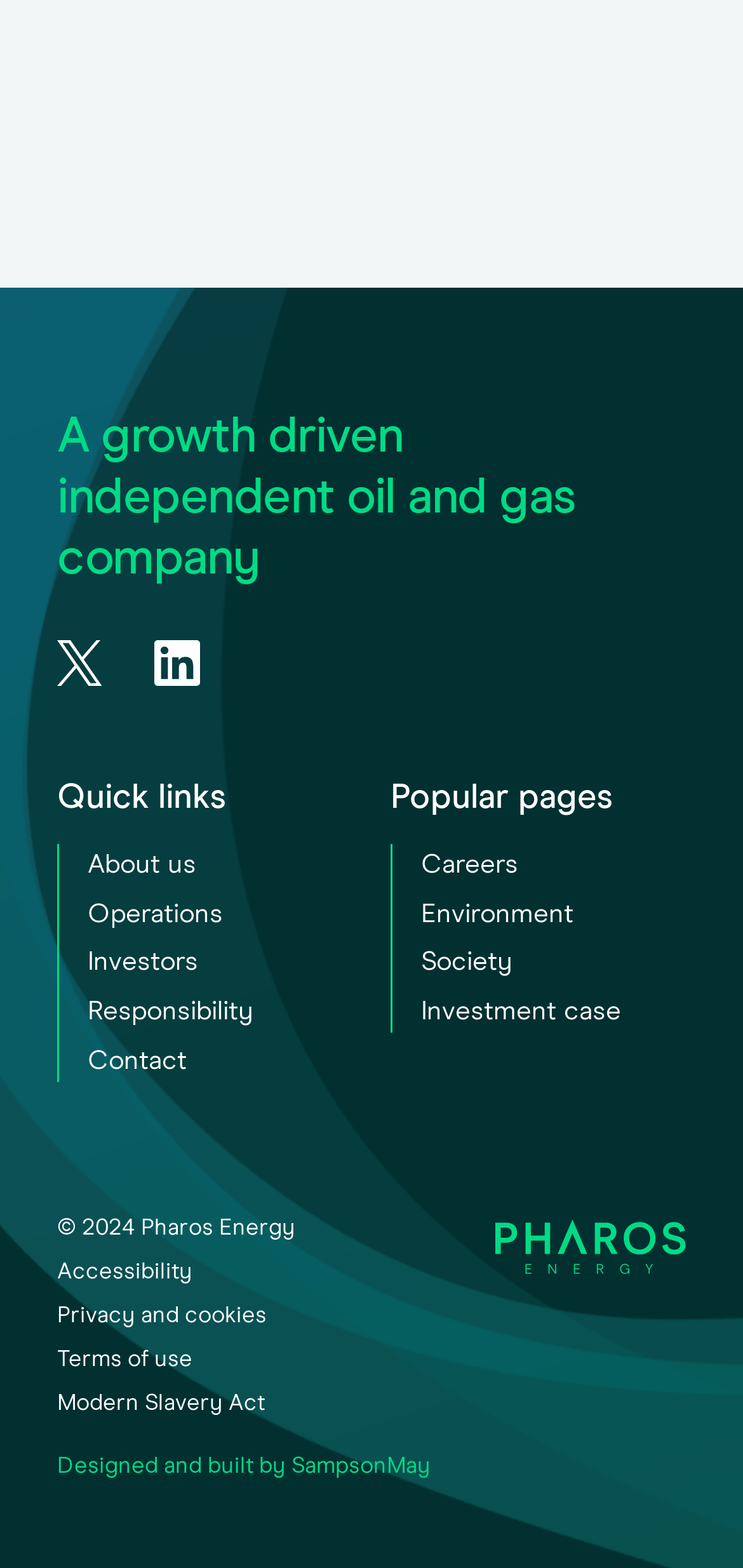Carefully observe the image and respond to the question with a detailed answer:
What is the name of the company that designed and built the webpage?

The link 'Designed and built by SampsonMay' suggests that the company that designed and built the webpage is SampsonMay.